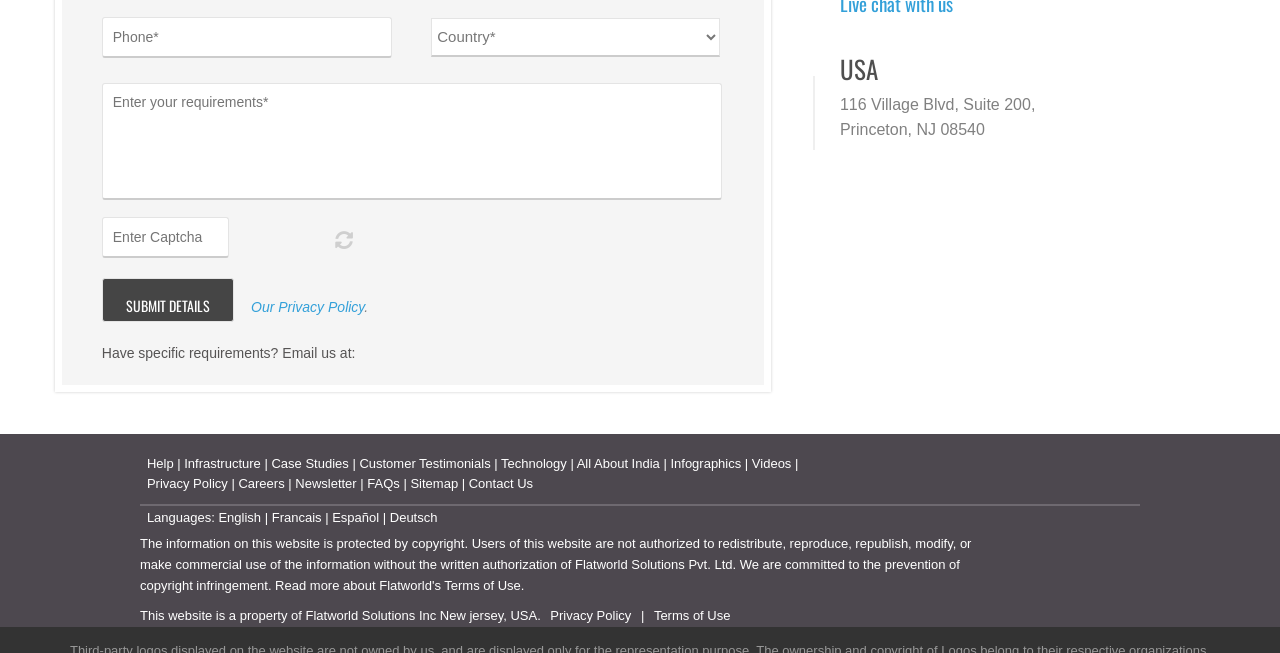What is the certification logo displayed at the bottom of the webpage? Based on the screenshot, please respond with a single word or phrase.

ISO/IEC 27001:2022 Certified Company